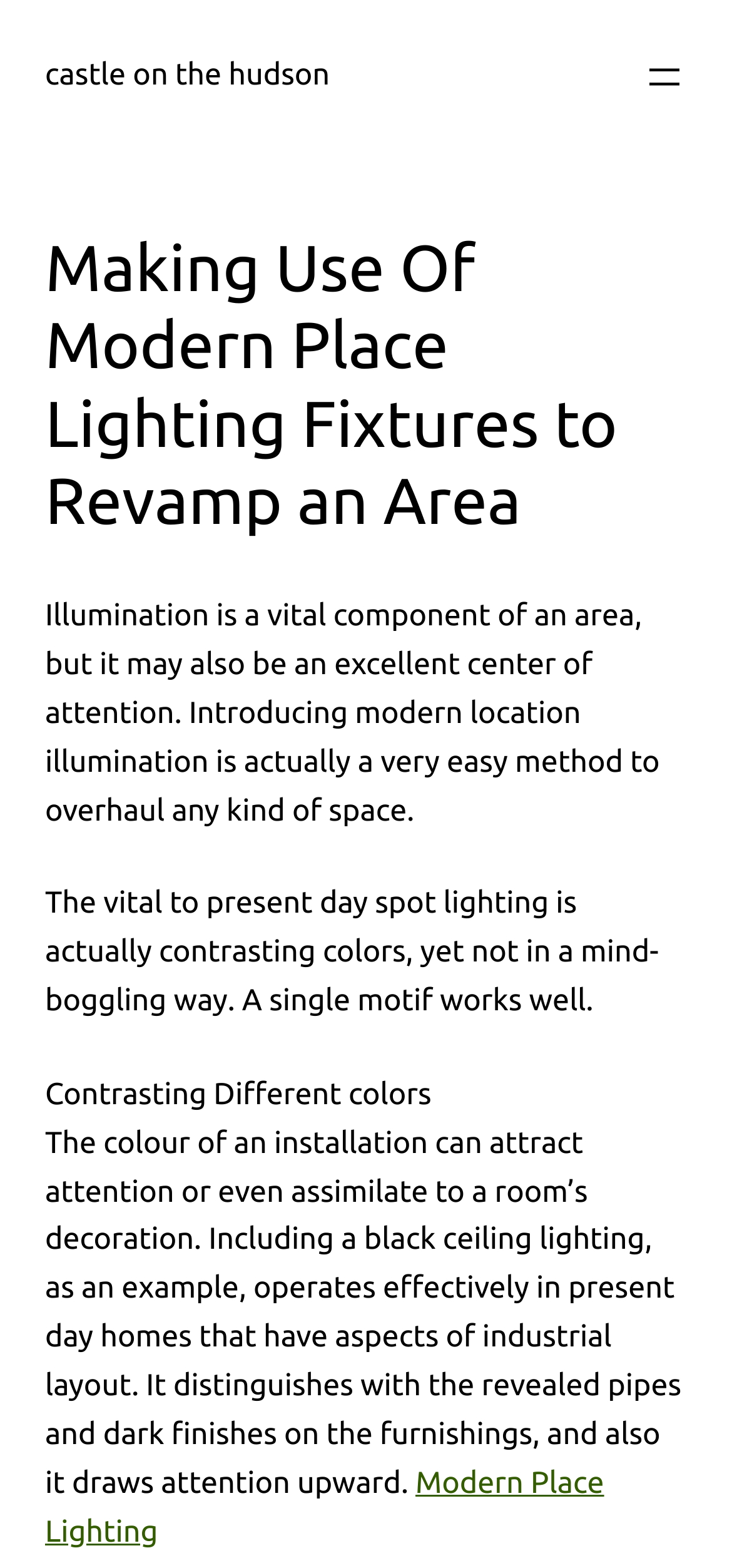Using the element description aria-label="Open menu", predict the bounding box coordinates for the UI element. Provide the coordinates in (top-left x, top-left y, bottom-right x, bottom-right y) format with values ranging from 0 to 1.

[0.877, 0.034, 0.938, 0.063]